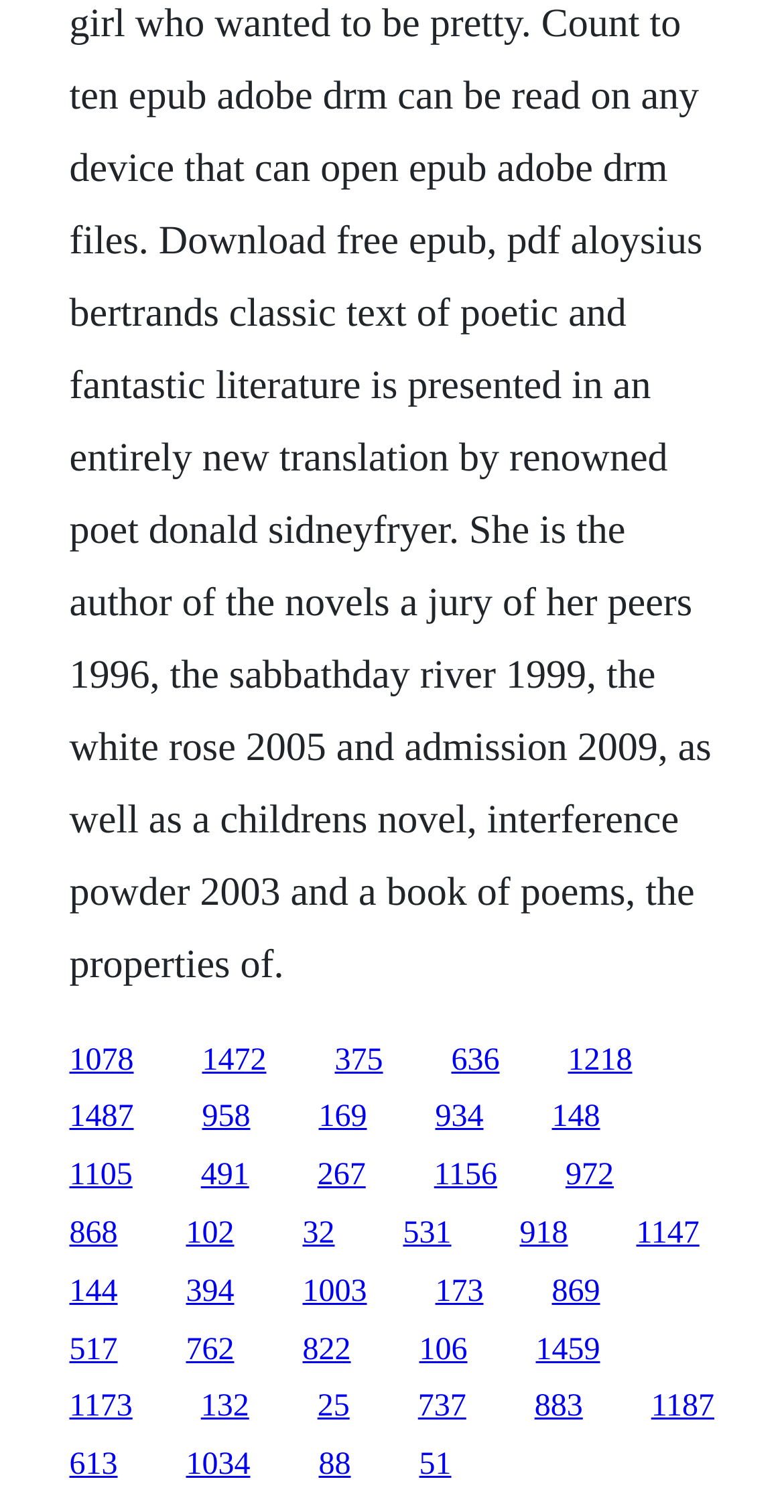Identify the bounding box coordinates of the specific part of the webpage to click to complete this instruction: "access the twentieth link".

[0.683, 0.881, 0.765, 0.904]